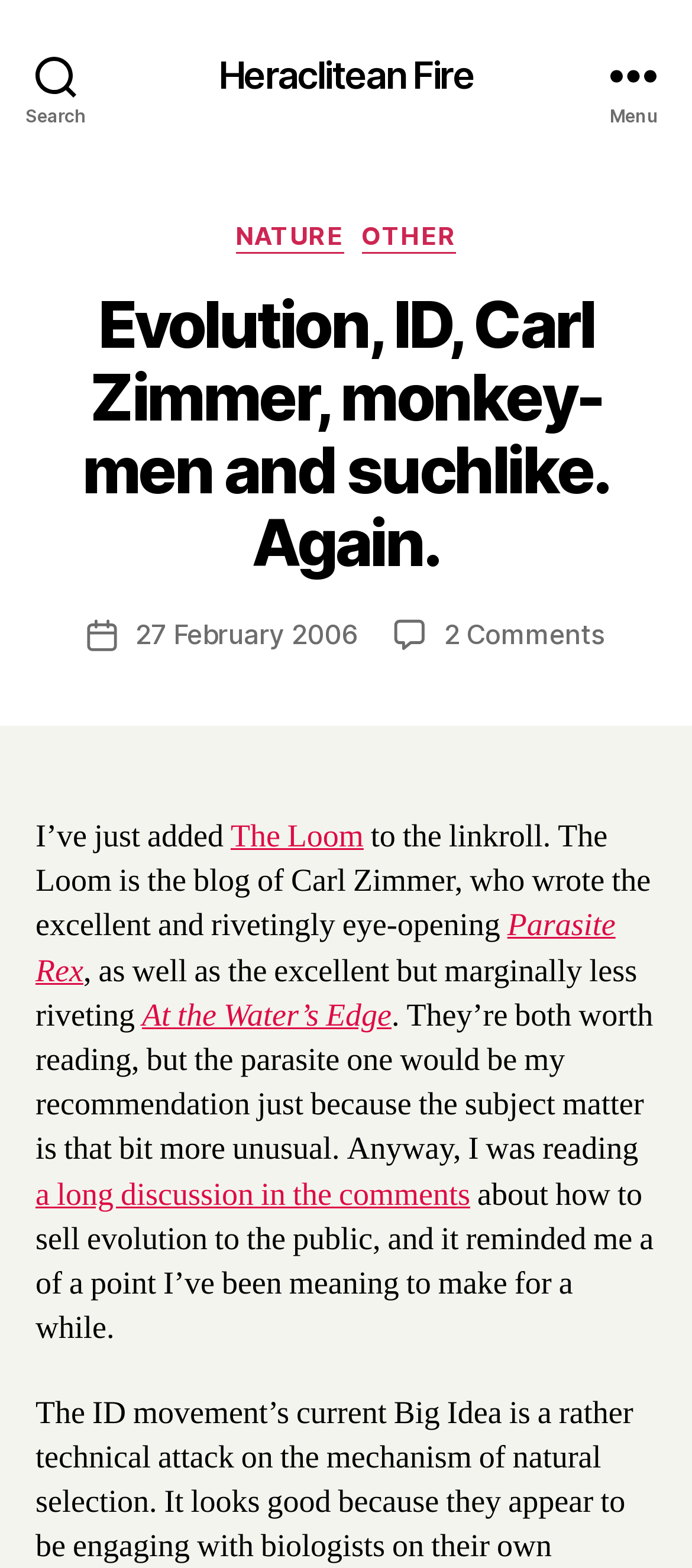Please specify the bounding box coordinates for the clickable region that will help you carry out the instruction: "Check the comments".

[0.642, 0.393, 0.874, 0.415]